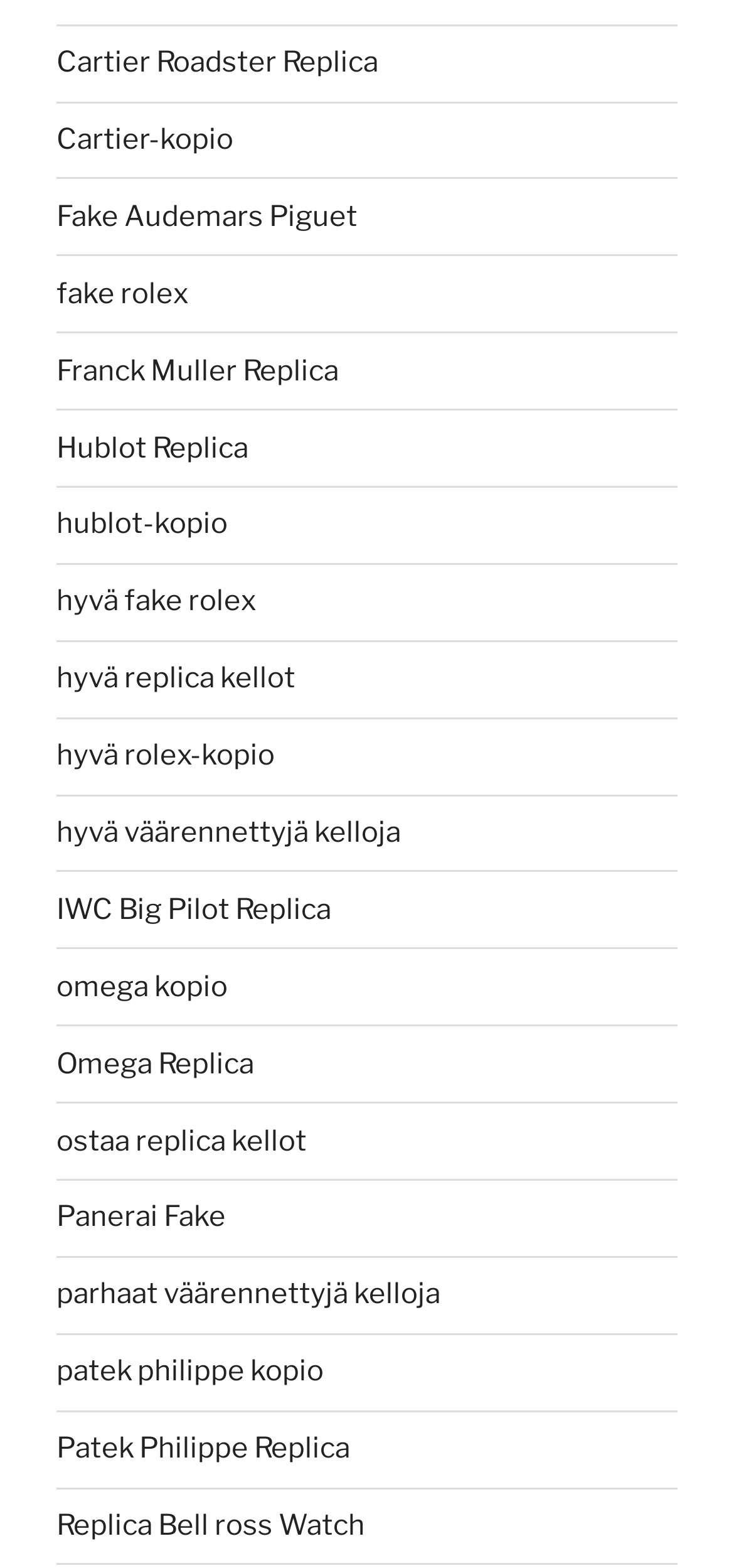What type of products are listed on this webpage?
Answer the question with a detailed and thorough explanation.

Based on the links listed on the webpage, it appears that the webpage is listing various types of watches, including Cartier, Audemars Piguet, Rolex, and others, which suggests that the webpage is related to watches.